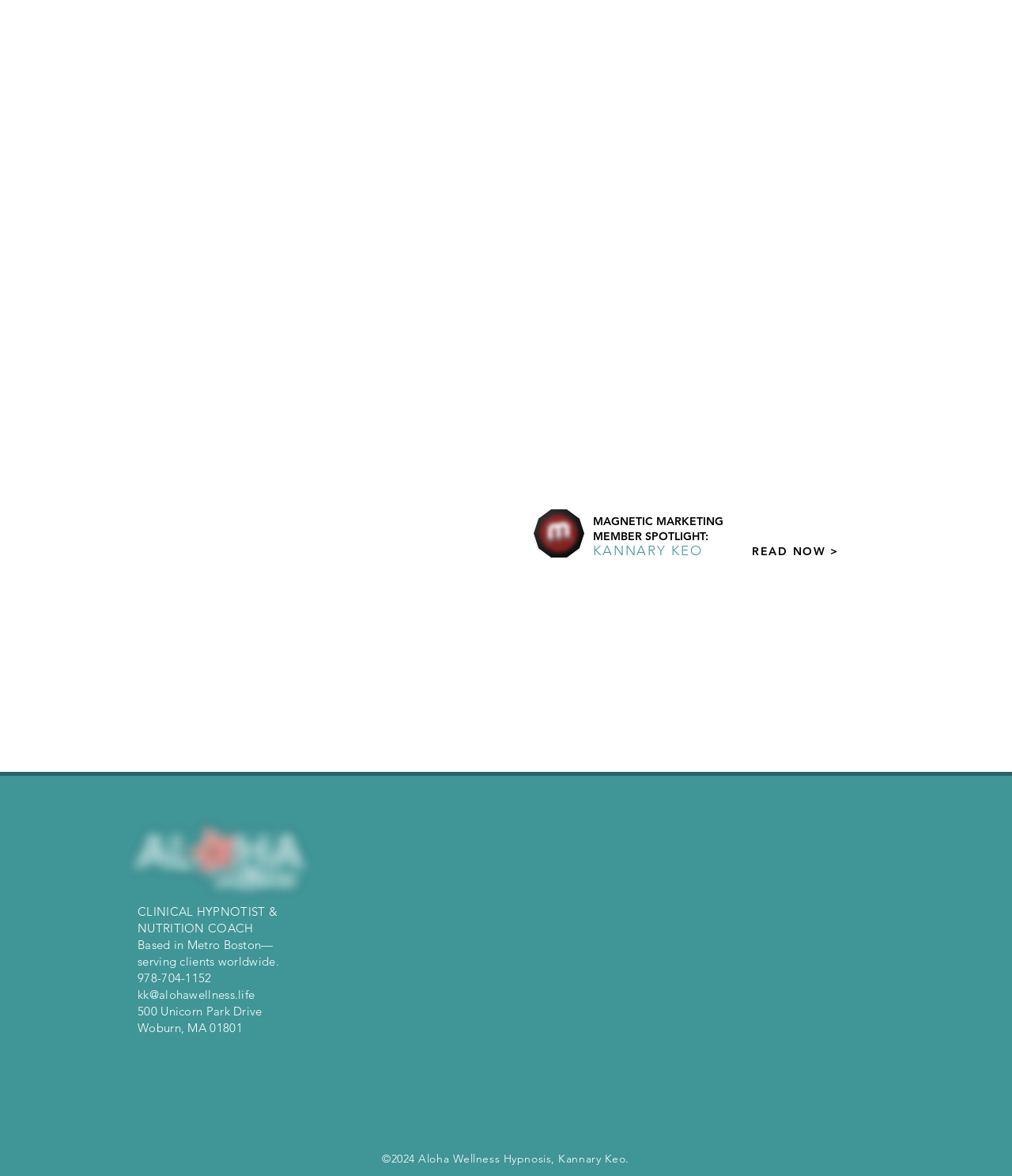Find the bounding box coordinates corresponding to the UI element with the description: "MY OFFERINGS". The coordinates should be formatted as [left, top, right, bottom], with values as floats between 0 and 1.

[0.527, 0.39, 0.67, 0.417]